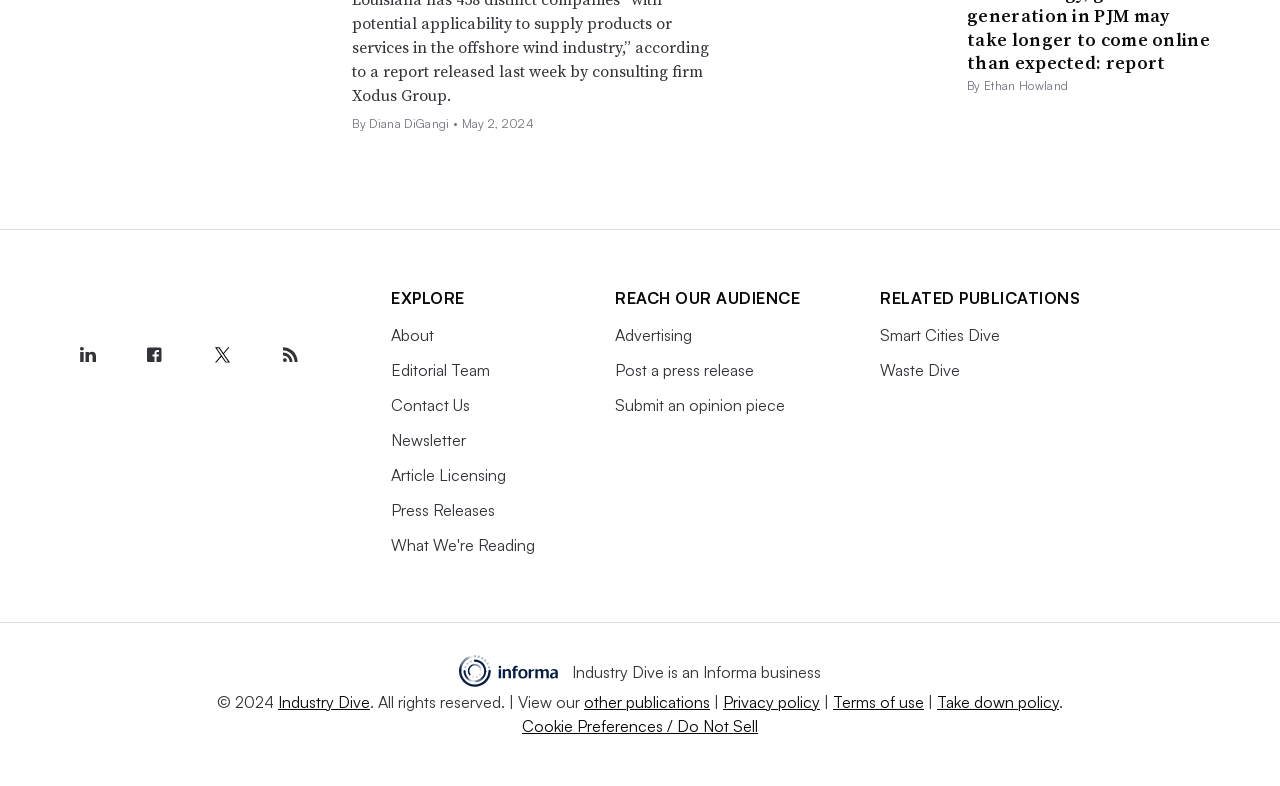Use a single word or phrase to answer the question:
What is the date of the first article?

May 2, 2024